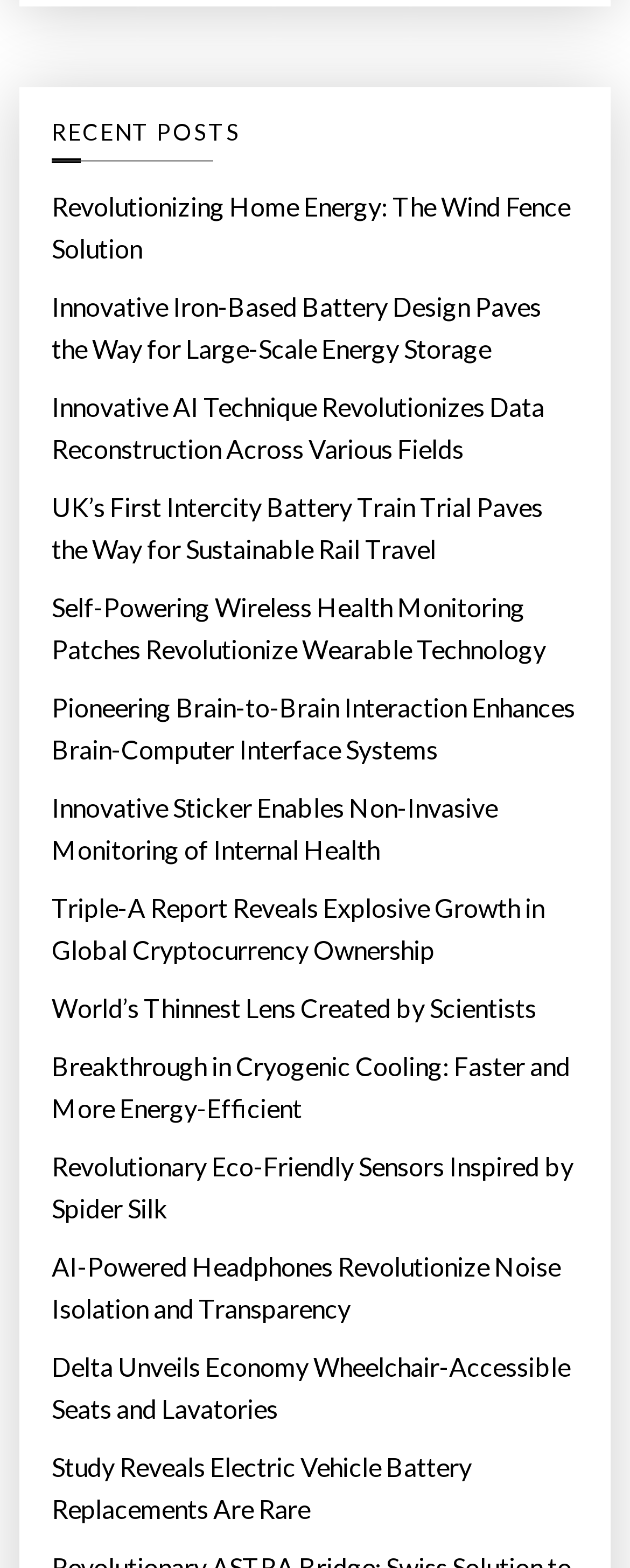What is the topic of the first post?
Provide a short answer using one word or a brief phrase based on the image.

Wind Fence Solution